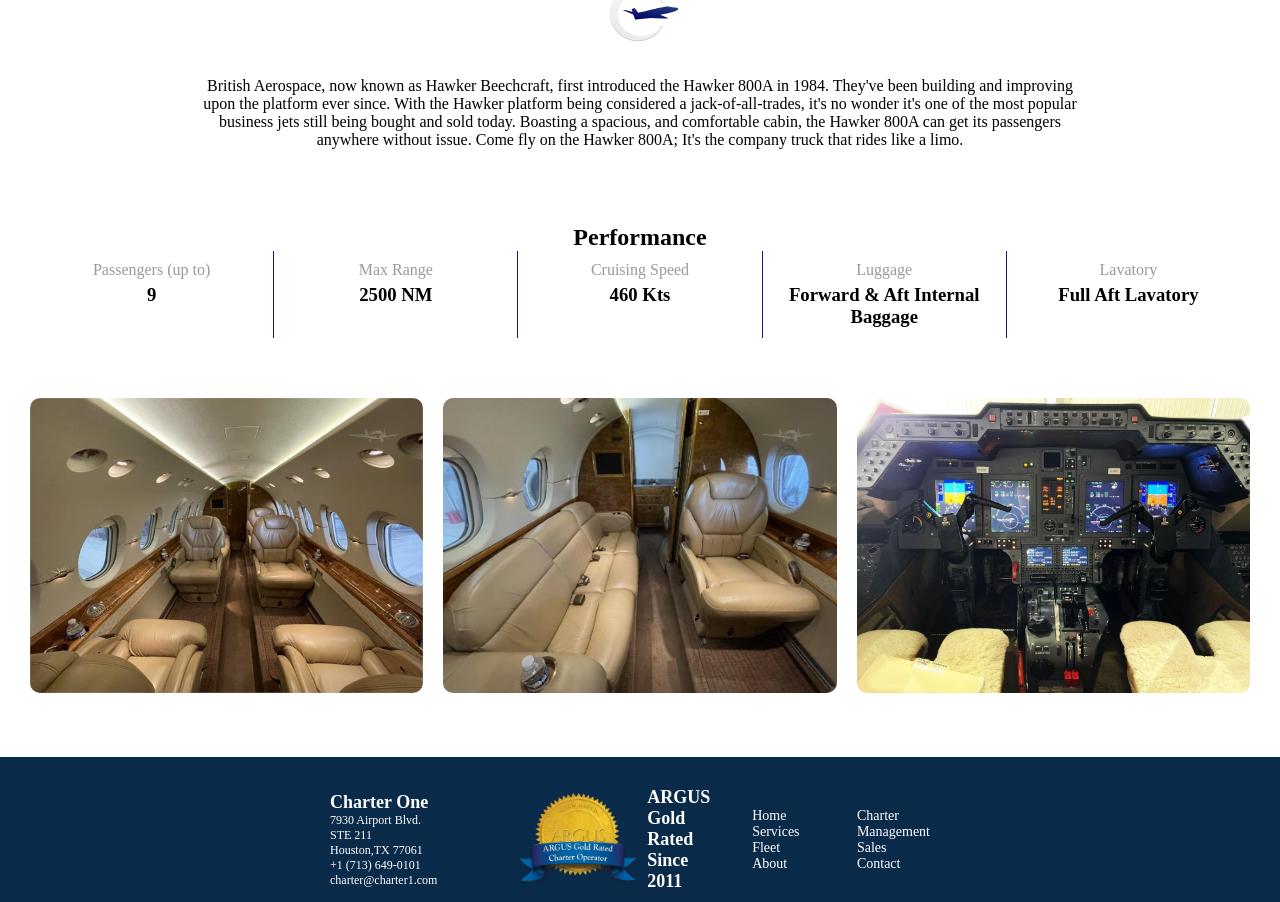Predict the bounding box of the UI element that fits this description: "alt="Hawker 800XP Cockpit"".

[0.669, 0.441, 0.977, 0.768]